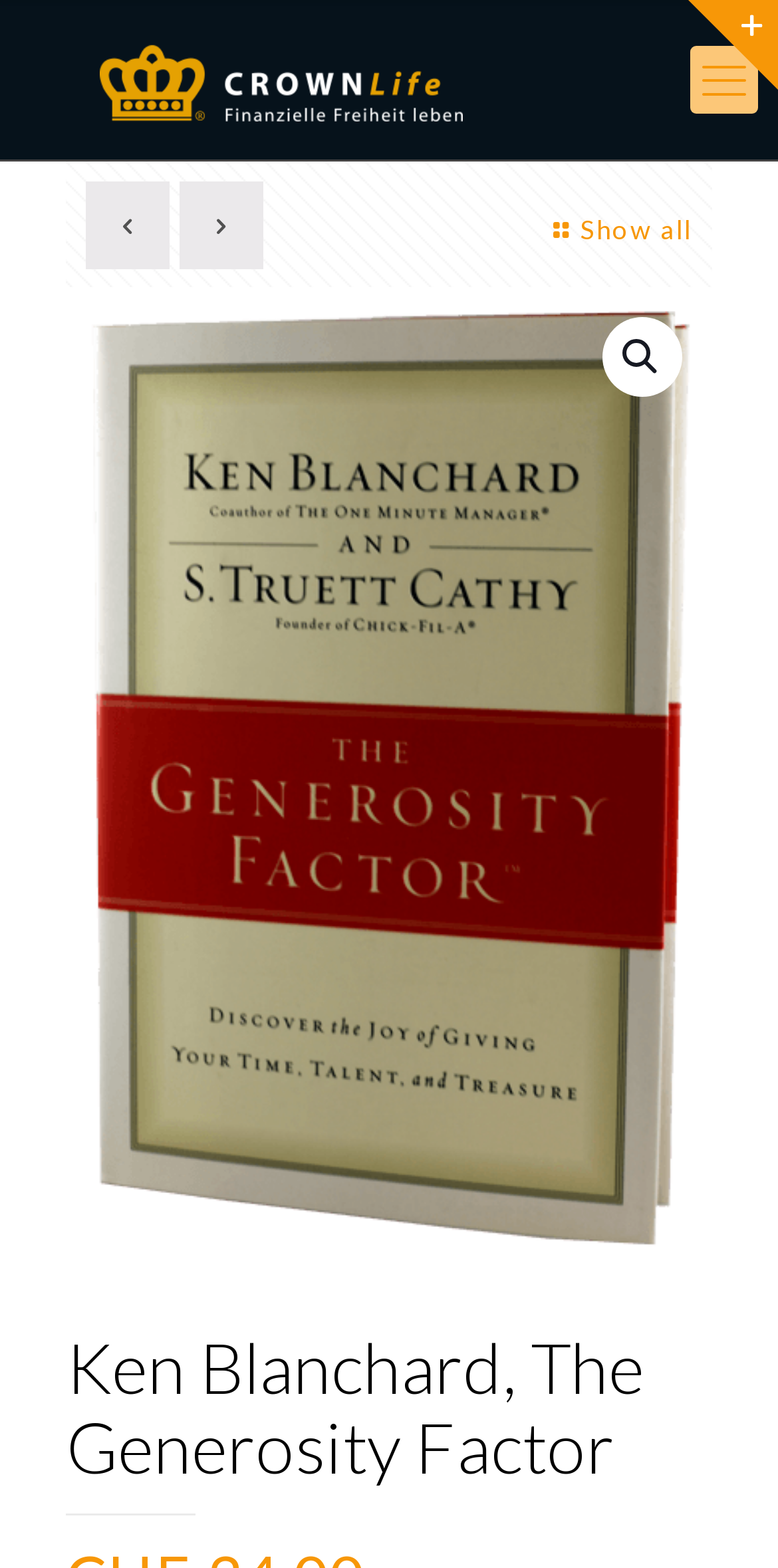Respond with a single word or phrase to the following question: Is there a figure on the webpage?

Yes